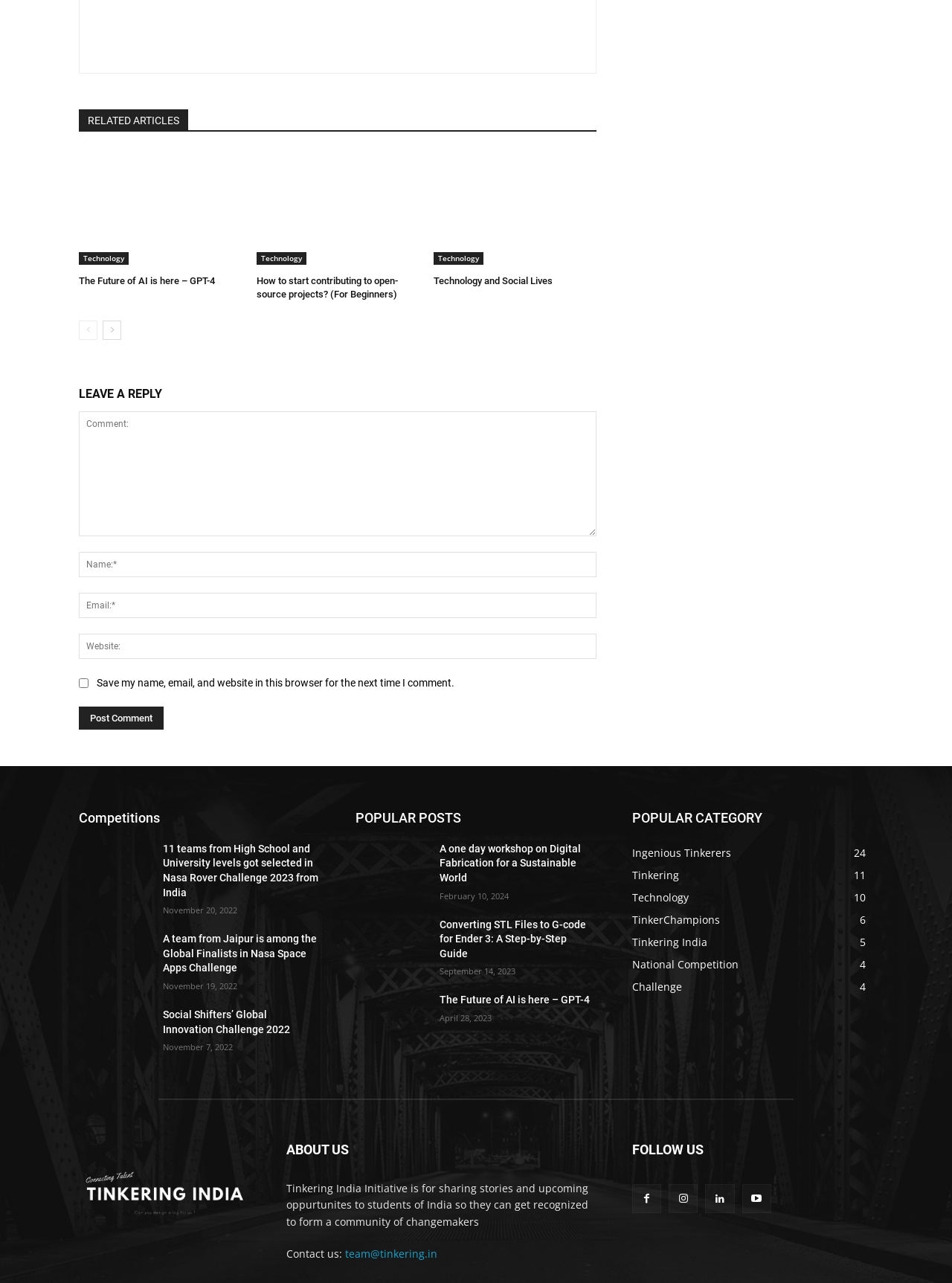Determine the bounding box coordinates of the clickable element to achieve the following action: 'Leave a comment'. Provide the coordinates as four float values between 0 and 1, formatted as [left, top, right, bottom].

None